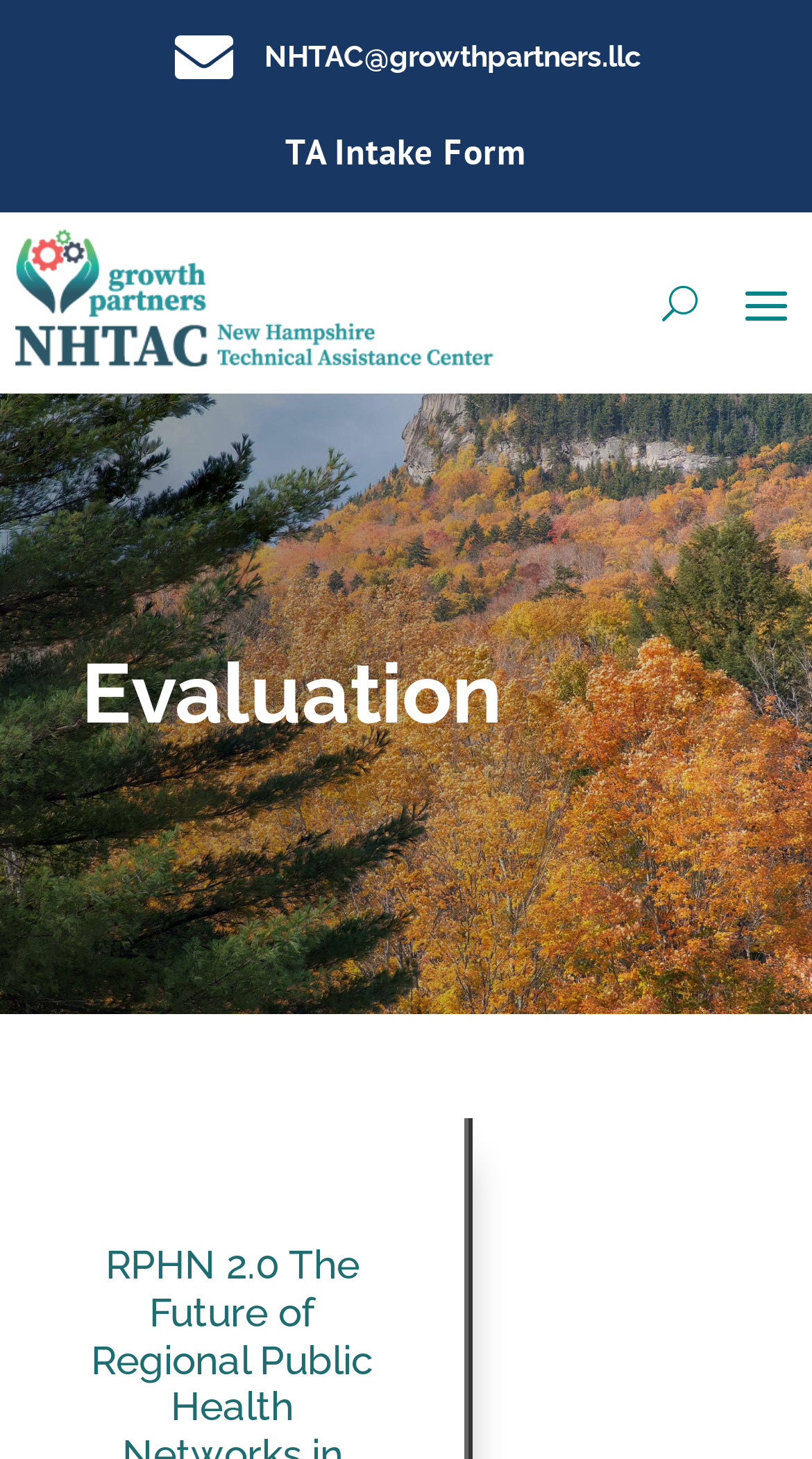Respond to the question below with a concise word or phrase:
How many columns are in the layout table?

Unknown